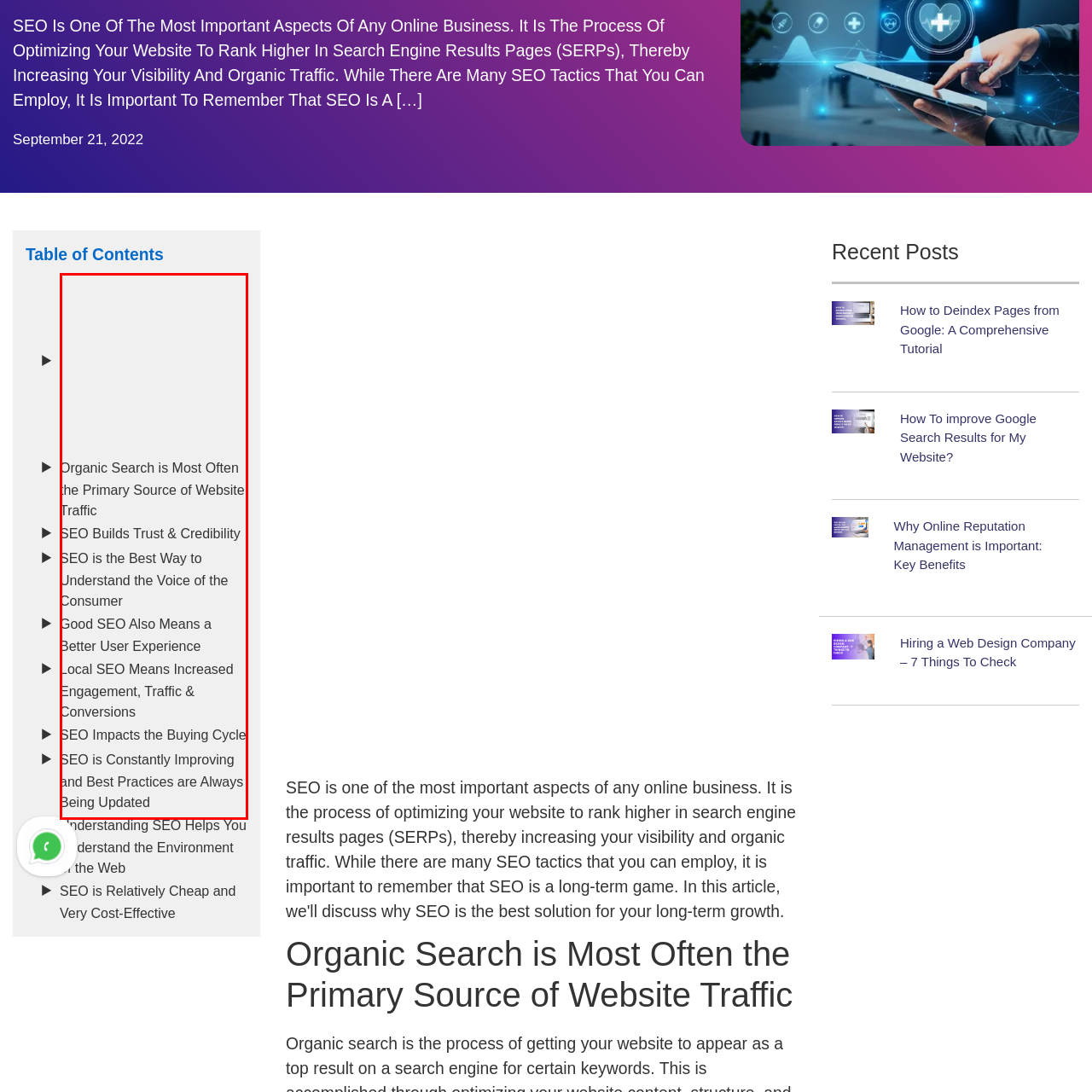What aspect of SEO is critical for local businesses?
Look at the image inside the red bounding box and craft a detailed answer using the visual details you can see.

The image emphasizes the significance of Local SEO in enhancing engagement, traffic, and conversions, suggesting that businesses with a local presence should prioritize optimizing their website for local search queries.